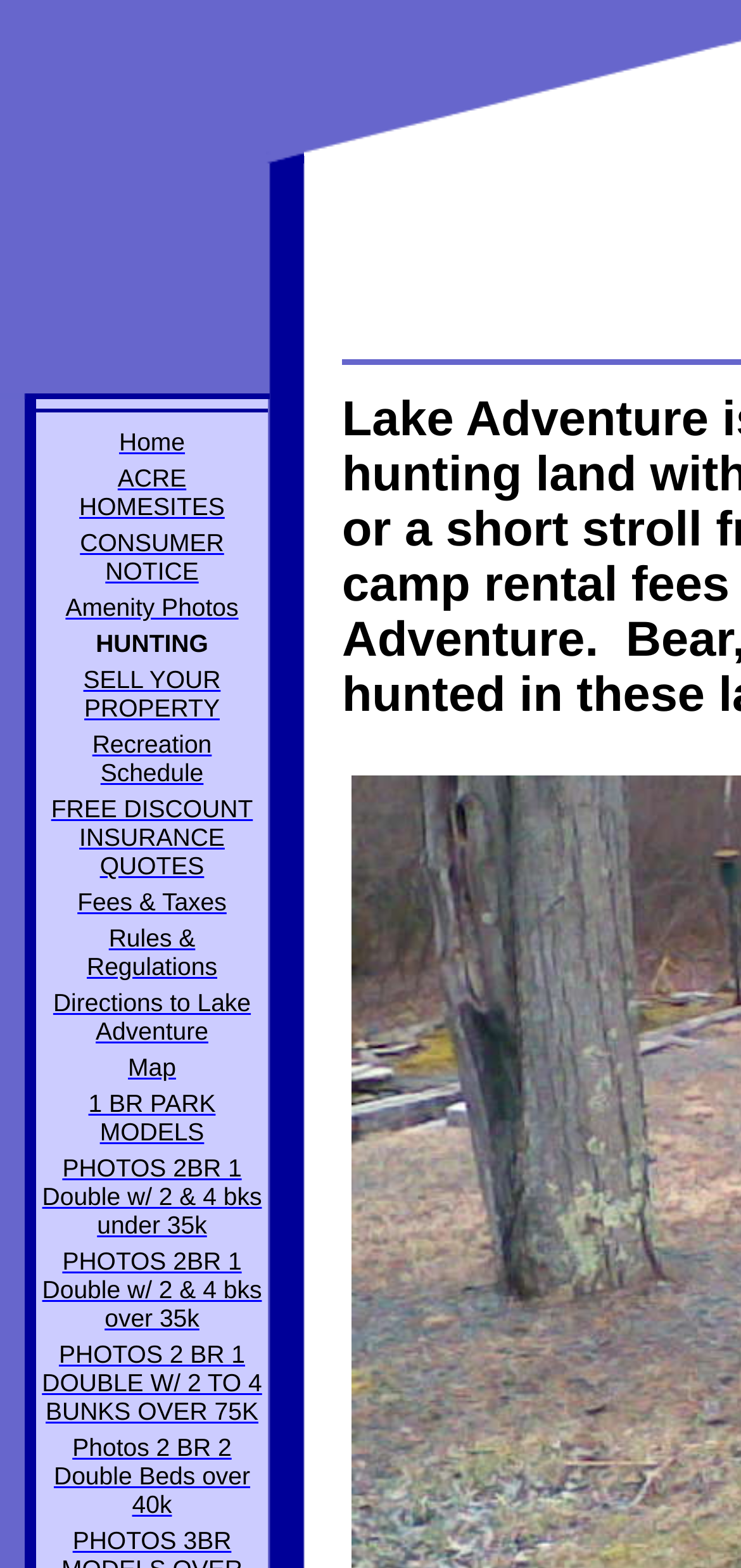What is the purpose of the webpage?
Observe the image and answer the question with a one-word or short phrase response.

Hunting and recreation